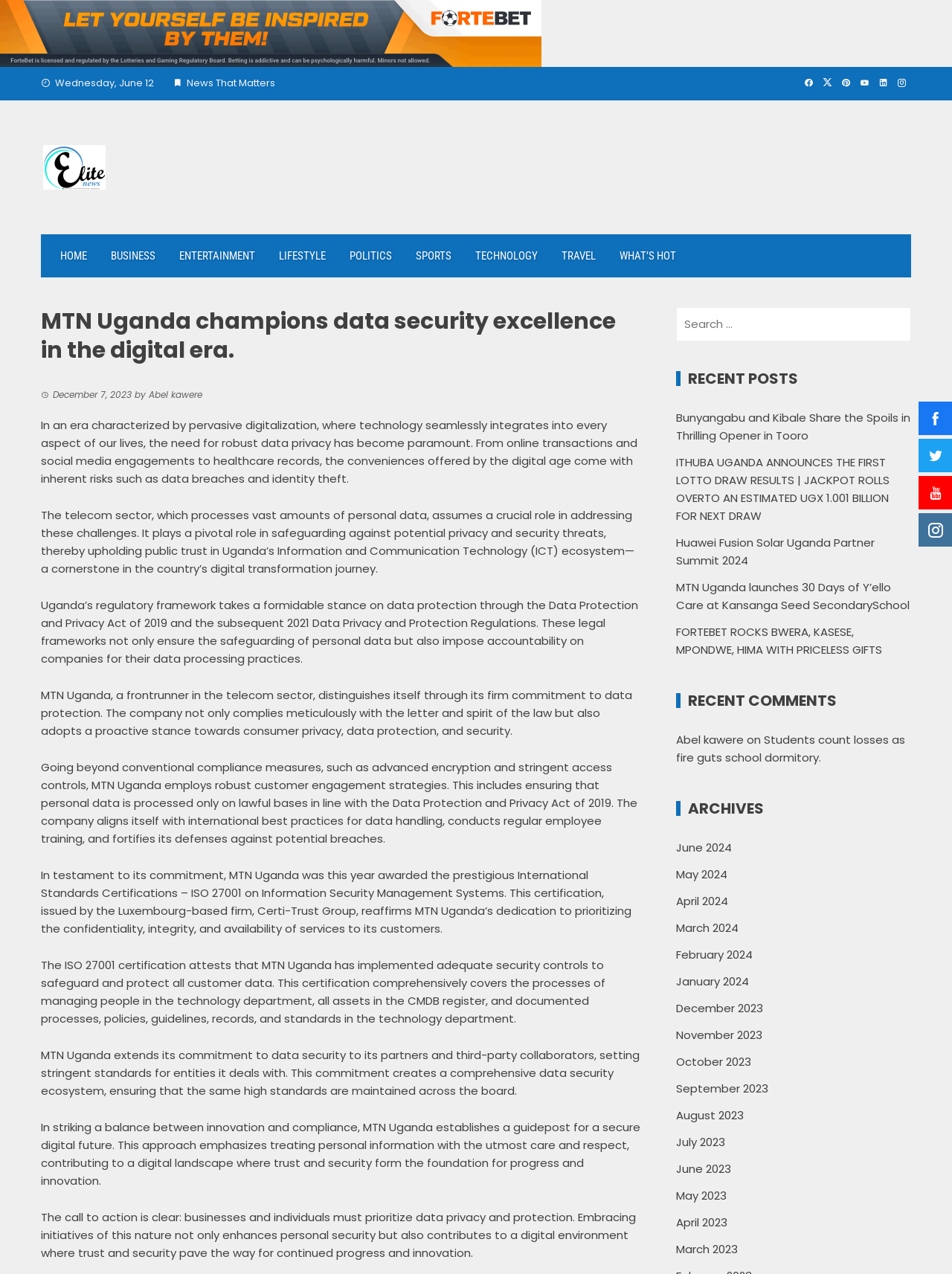Find and indicate the bounding box coordinates of the region you should select to follow the given instruction: "Click on HOME".

[0.051, 0.184, 0.104, 0.218]